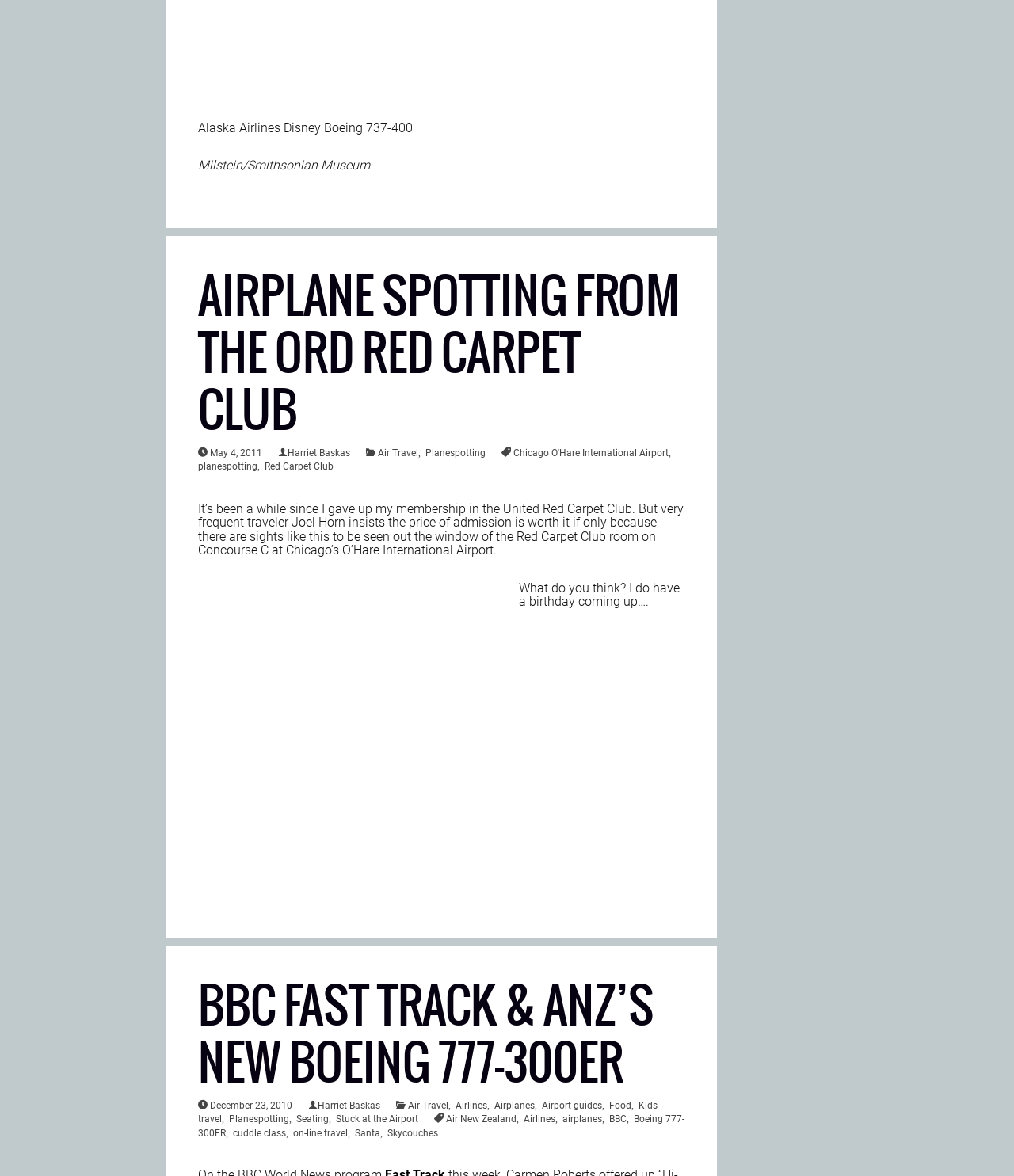Please specify the bounding box coordinates of the clickable region necessary for completing the following instruction: "Read the post about planespotting at Chicago O'Hare International Airport". The coordinates must consist of four float numbers between 0 and 1, i.e., [left, top, right, bottom].

[0.195, 0.392, 0.254, 0.401]